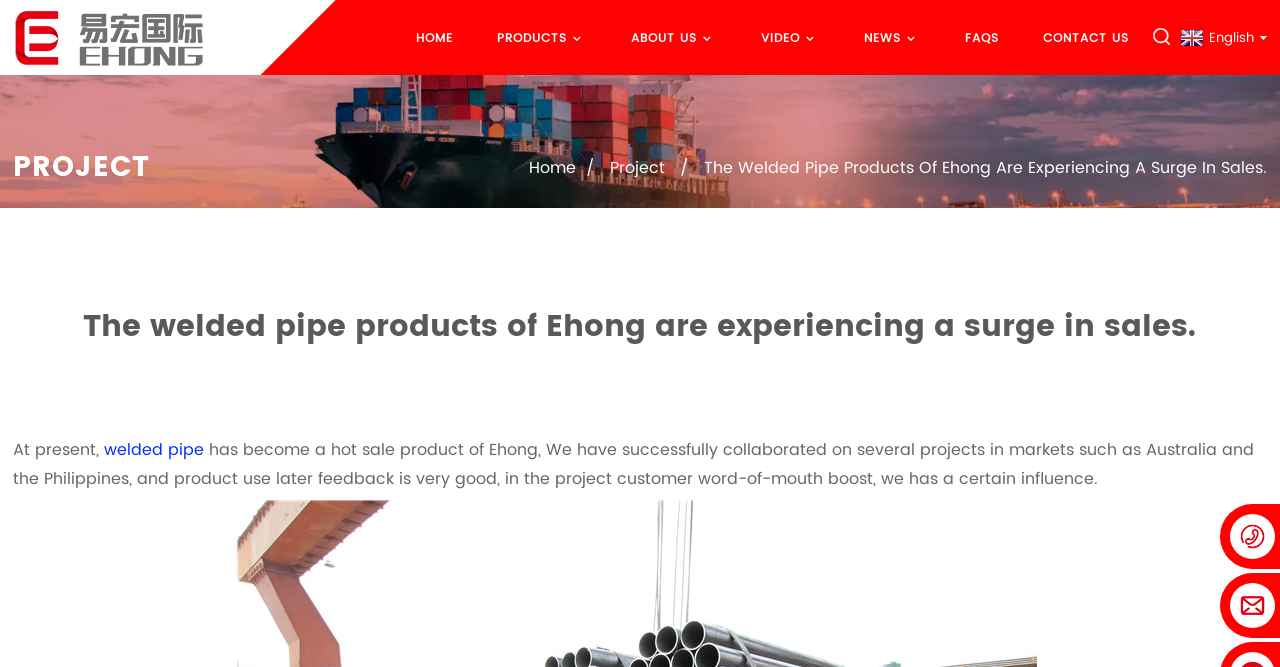How many navigation links are at the top of the webpage?
Analyze the screenshot and provide a detailed answer to the question.

There are 7 navigation links at the top of the webpage, which are 'HOME', 'PRODUCTS', 'ABOUT US', 'VIDEO', 'NEWS', 'FAQS', and 'CONTACT US', each with a link element and a bounding box coordinate.